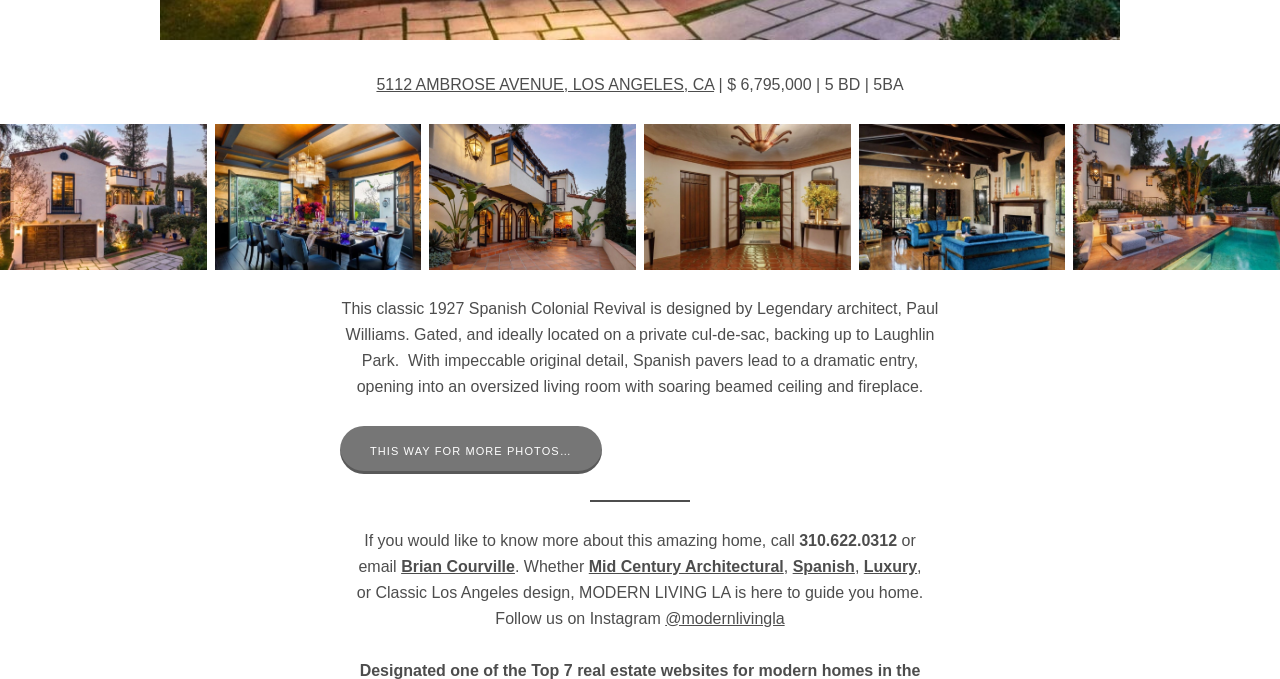Please analyze the image and provide a thorough answer to the question:
What is the style of the property's architecture?

The webpage describes the property as a 'classic 1927 Spanish Colonial Revival', which indicates that the architectural style of the property is Spanish Colonial Revival.